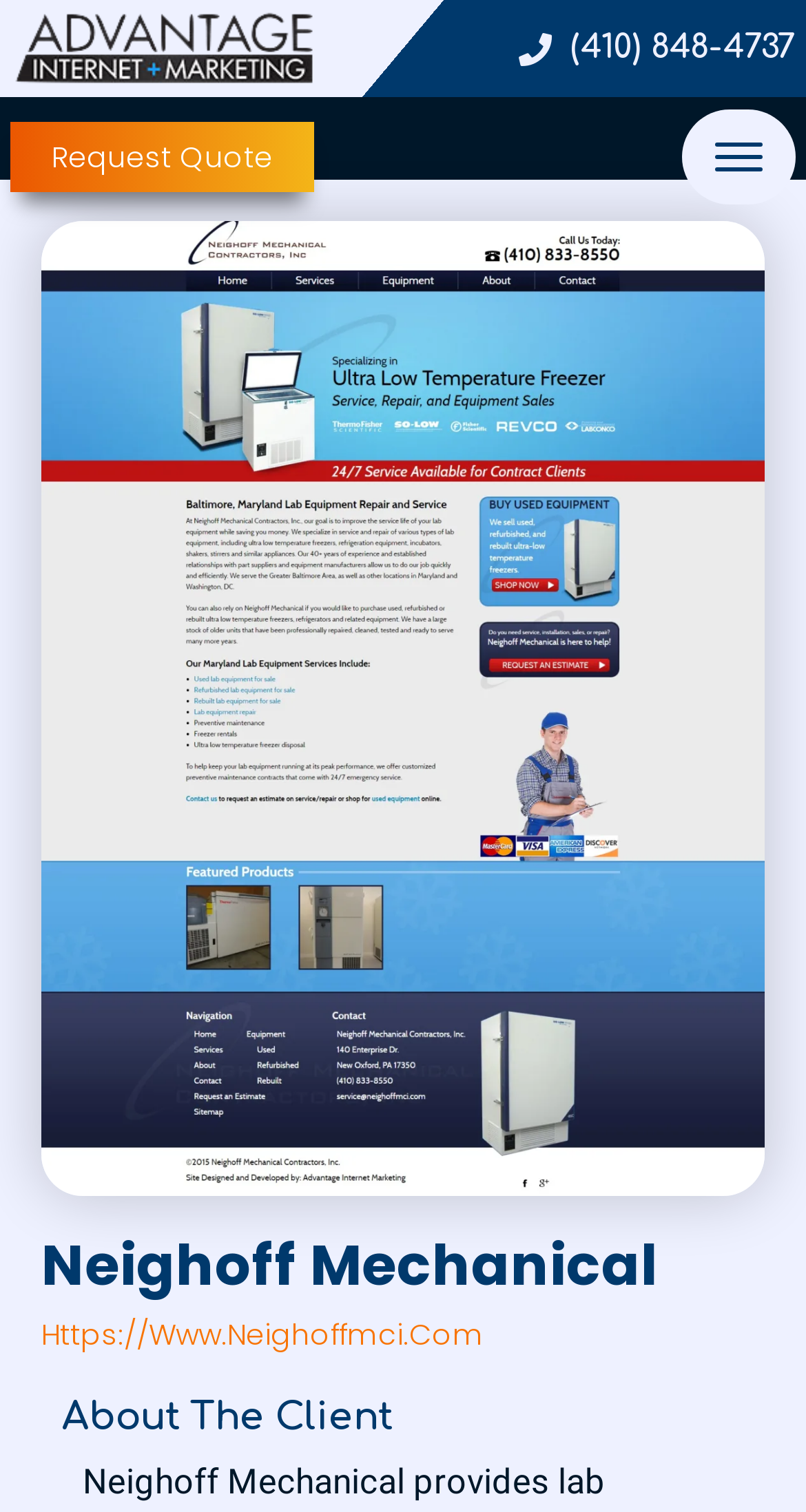Give an in-depth explanation of the webpage layout and content.

The webpage is about Neighoff Mechanical, with a focus on its partnership with Advantage Internet Marketing. At the top left corner, there is a small logo of Advantage Internet Marketing, accompanied by a link to the company's website. 

To the right of the logo, the phone number "(410) 848-4737" is displayed prominently. Below the logo, there is a call-to-action button labeled "Request Quote". 

The main content of the webpage is an image showcasing Neighoff Mechanical's services, taking up most of the page's real estate. Above the image, the company's name "Neighoff Mechanical" is displayed in a heading. 

At the bottom of the page, there is a link to Neighoff Mechanical's website, followed by a heading that reads "About The Client", which likely provides more information about the company.